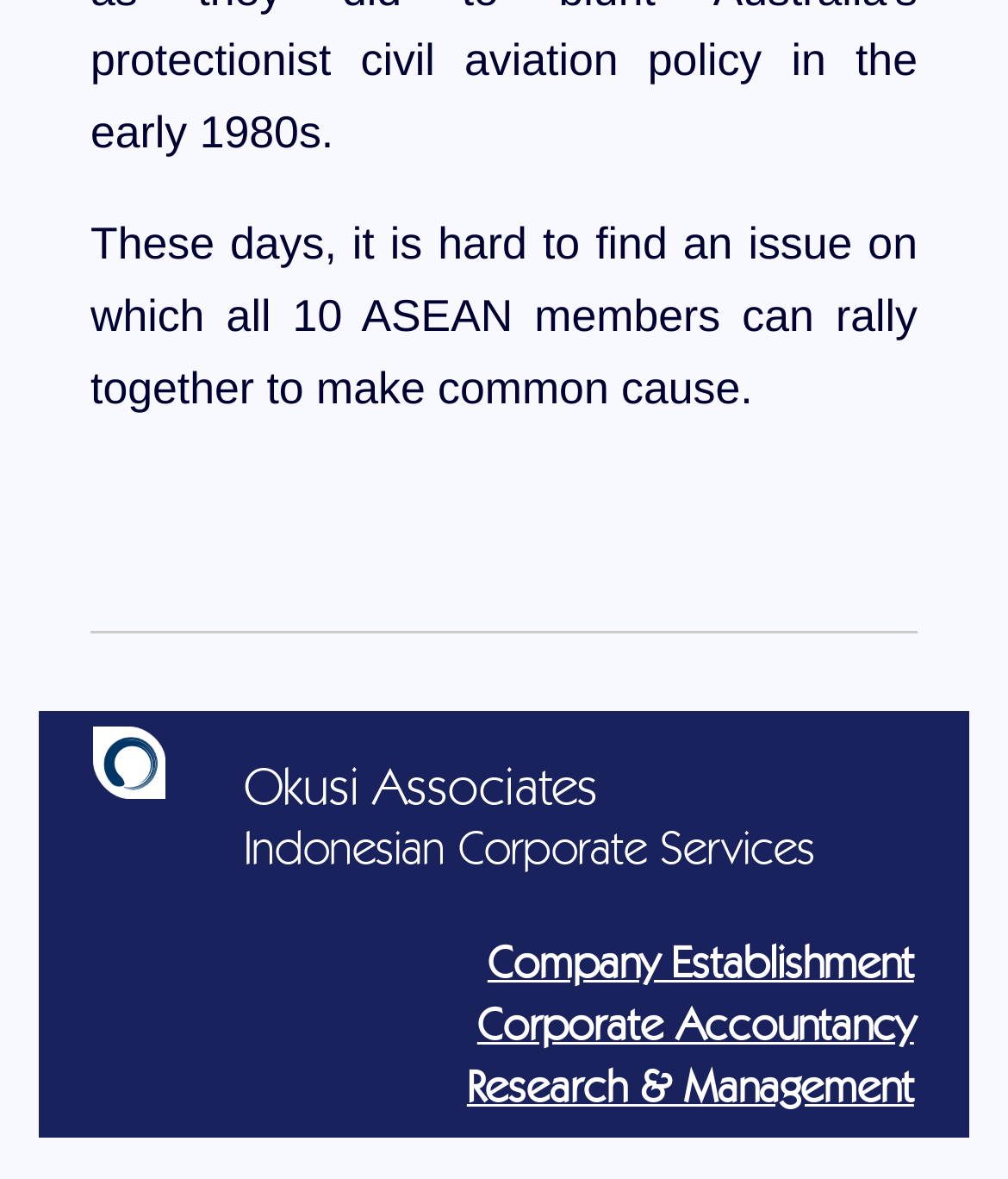What is the topic of the static text?
Please provide a detailed and comprehensive answer to the question.

The static text element 'These days, it is hard to find an issue on which all 10 ASEAN members can rally together to make common cause.' is located at the top of the webpage, and its topic is related to ASEAN members and their ability to come together on a common issue.